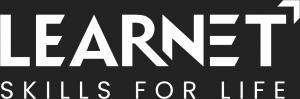Please look at the image and answer the question with a detailed explanation: What is the purpose of Learnet?

The question asks about the purpose of Learnet. The caption states that the logo represents the brand's mission to facilitate learning and development in various fields, aligning with their stated goal of creating impactful educational experiences. This implies that the purpose of Learnet is to empower individuals with essential skills for personal and professional growth.